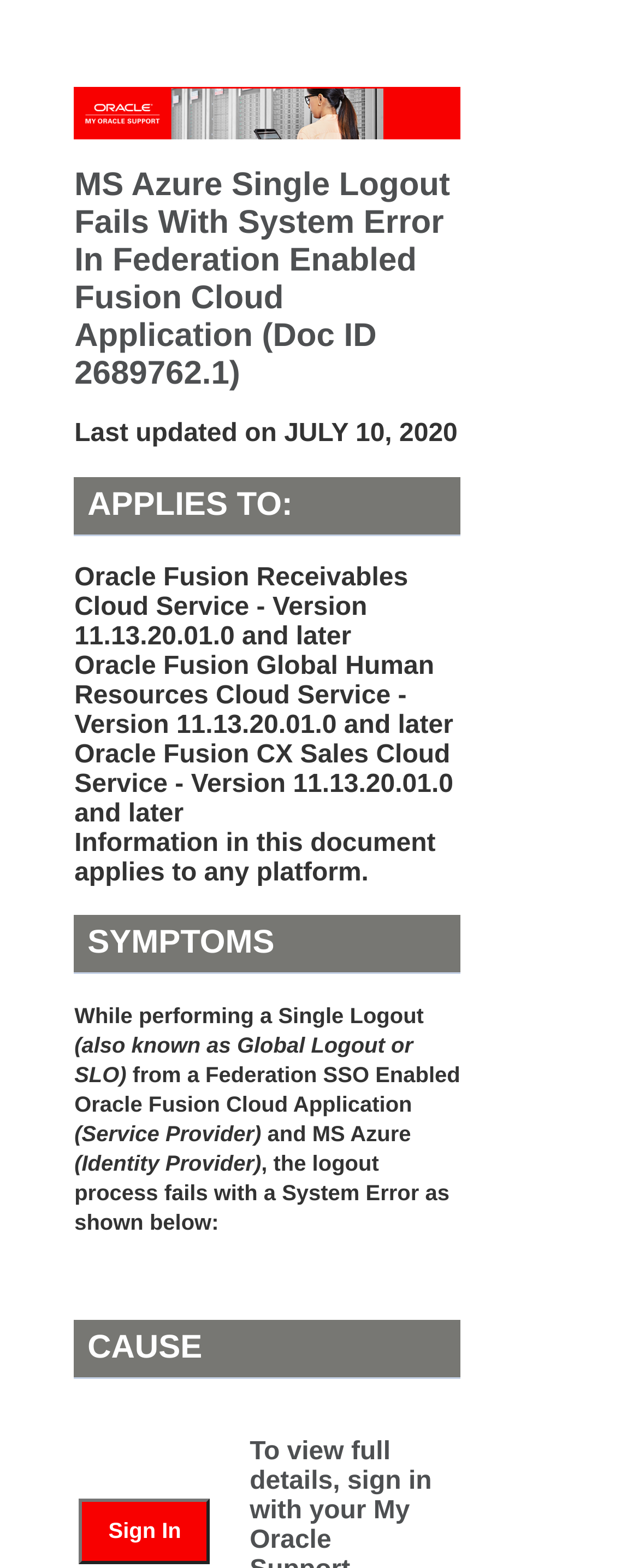How many Oracle Fusion services are mentioned in the webpage?
Provide a detailed answer to the question using information from the image.

I found the number of Oracle Fusion services by counting the list of services mentioned in the 'APPLIES TO:' section of the webpage, which are Oracle Fusion Receivables Cloud Service, Oracle Fusion Global Human Resources Cloud Service, and Oracle Fusion CX Sales Cloud Service.